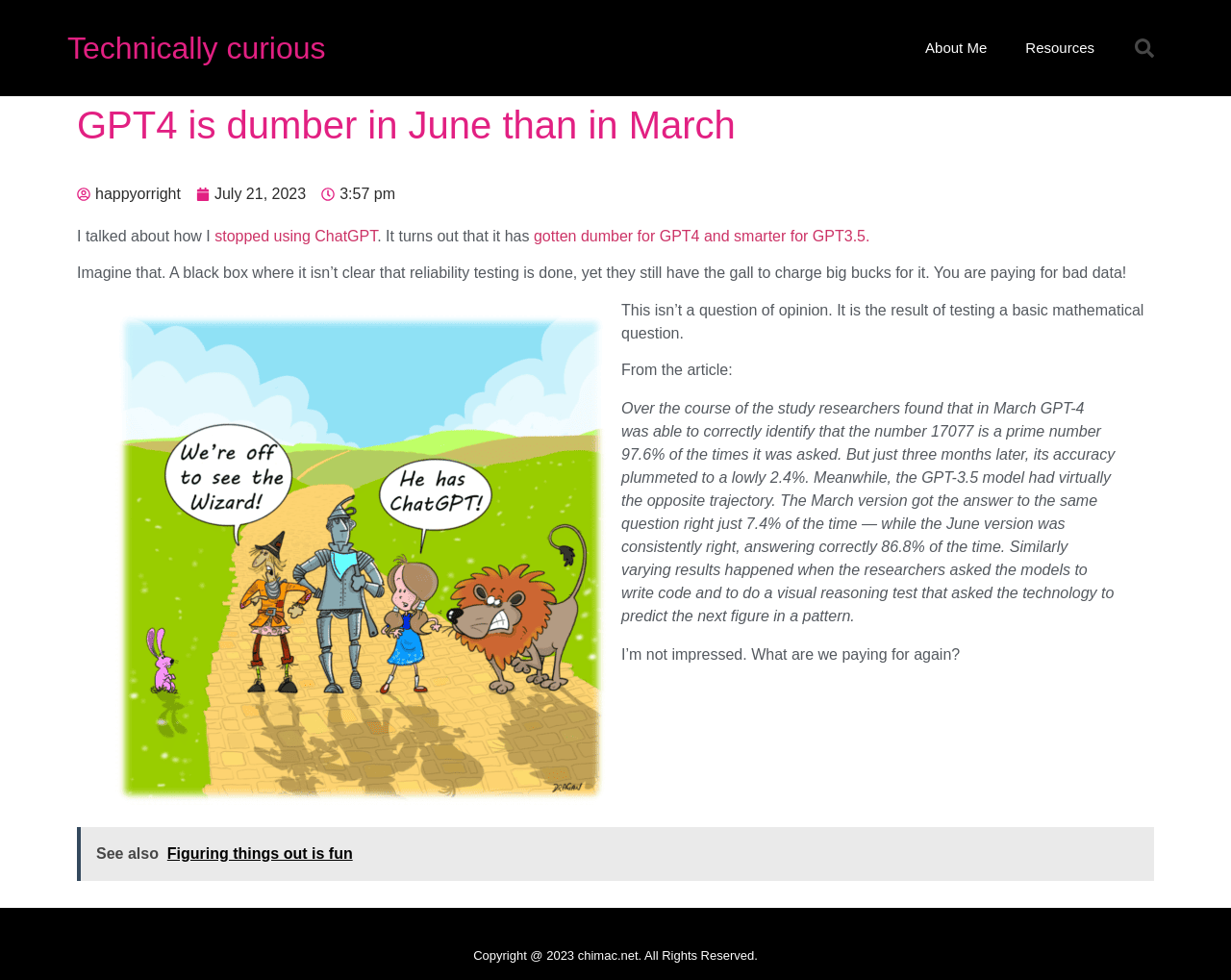Determine the bounding box coordinates (top-left x, top-left y, bottom-right x, bottom-right y) of the UI element described in the following text: July 21, 2023

[0.159, 0.186, 0.249, 0.21]